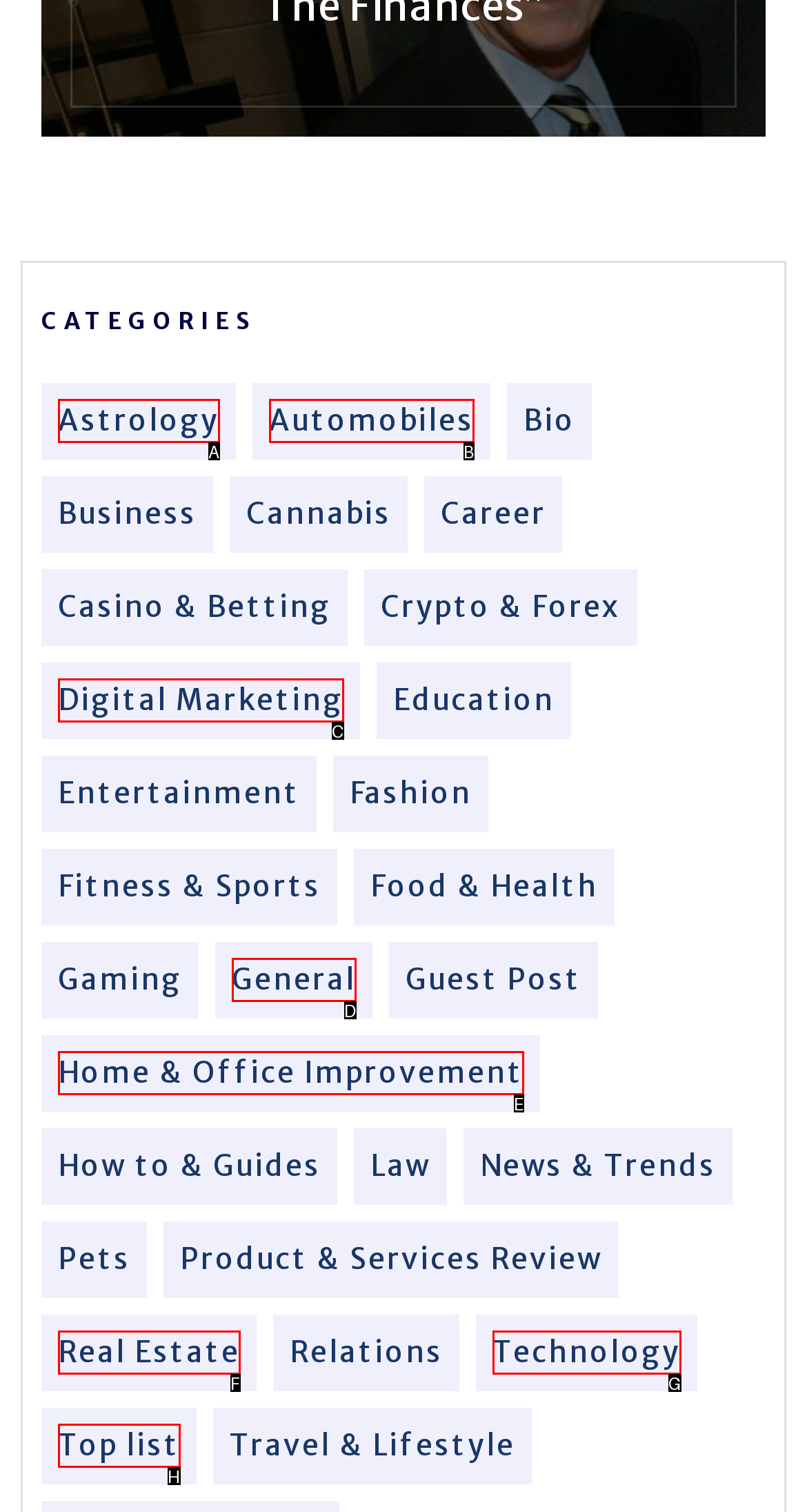From the given choices, which option should you click to complete this task: Browse Astrology category? Answer with the letter of the correct option.

A